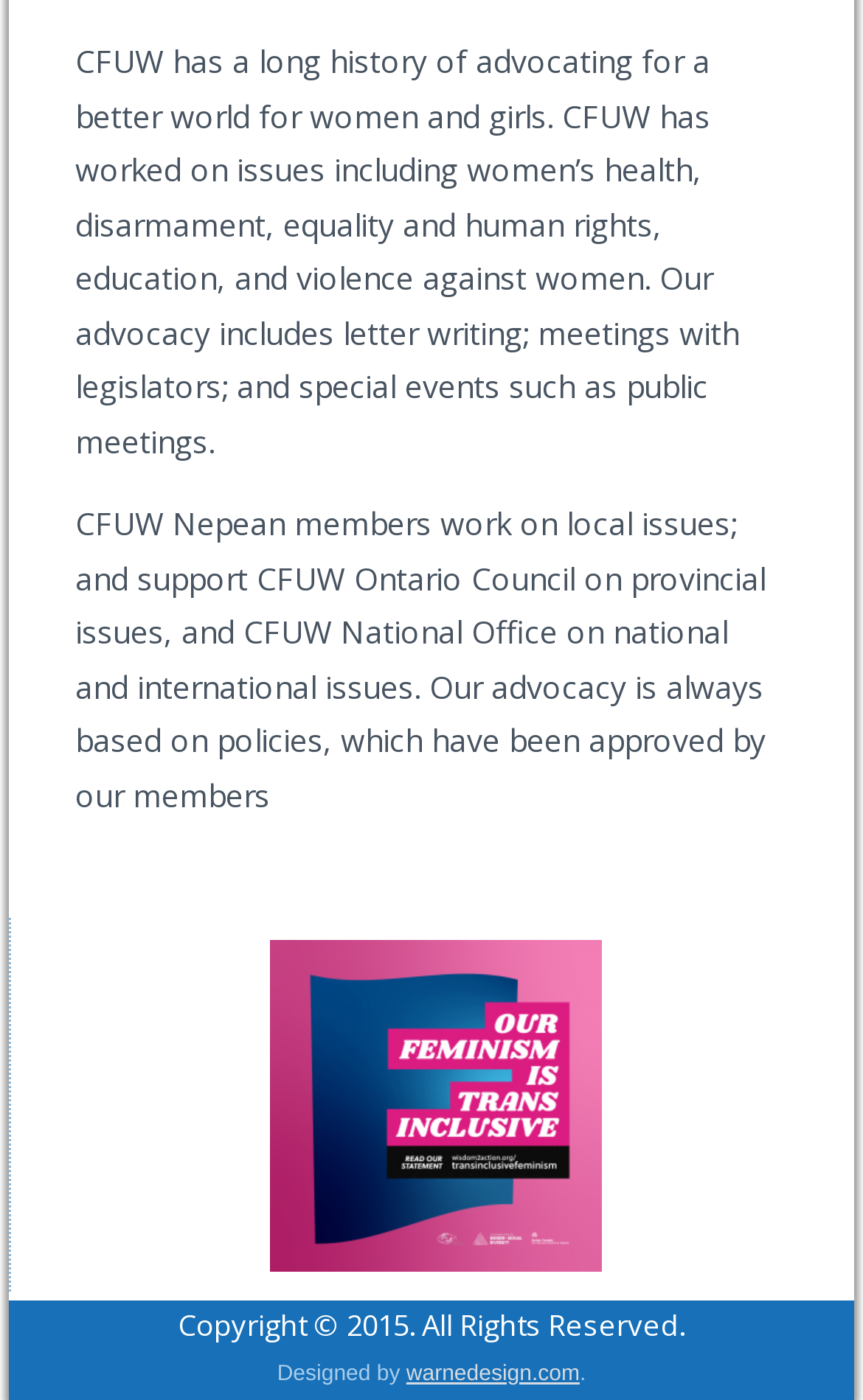What is CFUW's main focus?
Please utilize the information in the image to give a detailed response to the question.

Based on the StaticText elements, it is clear that CFUW has a long history of advocating for a better world for women and girls, and their advocacy includes issues such as women's health, disarmament, equality, and human rights.